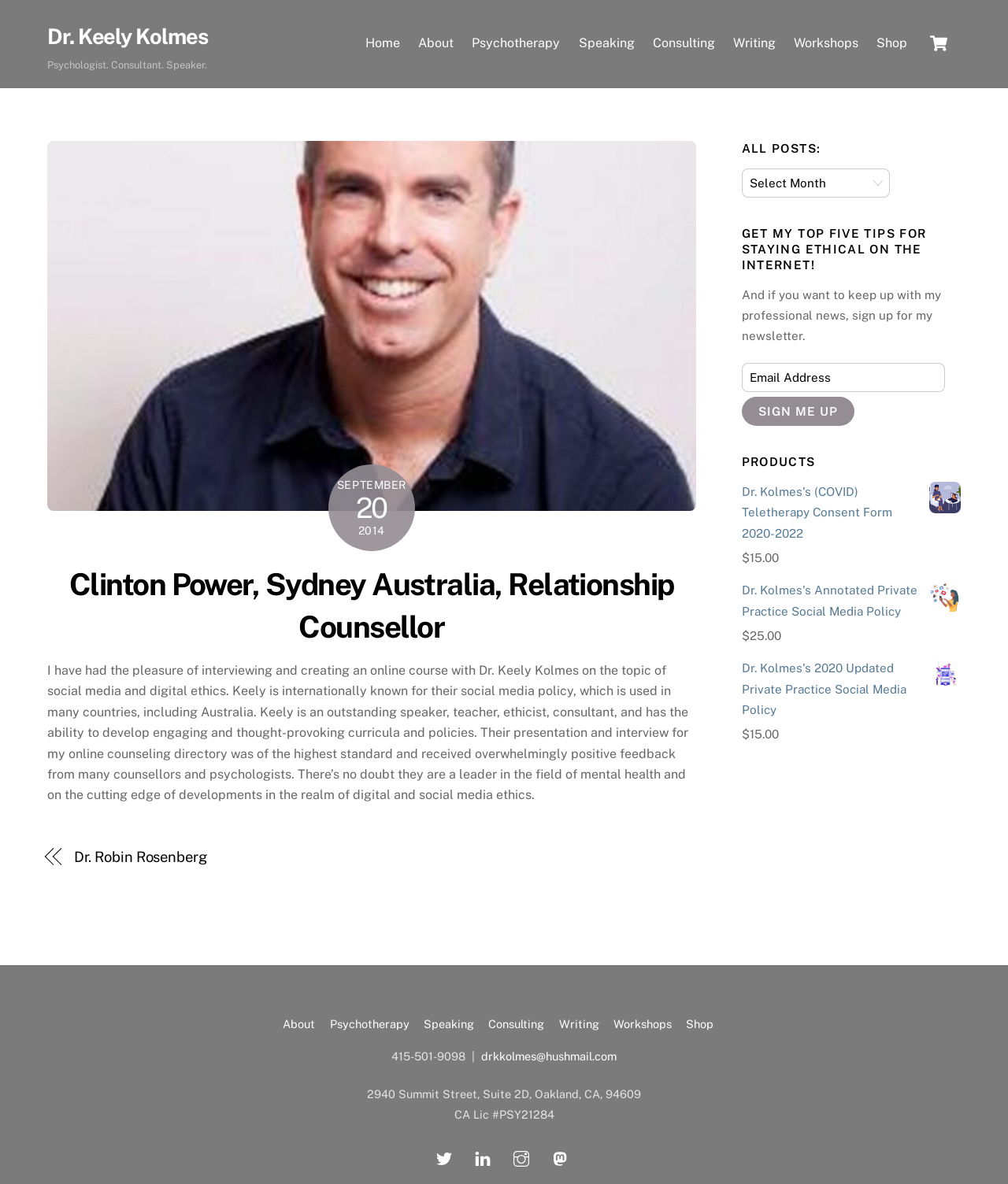Please identify the bounding box coordinates of the element's region that needs to be clicked to fulfill the following instruction: "Enter email address in the newsletter sign-up field". The bounding box coordinates should consist of four float numbers between 0 and 1, i.e., [left, top, right, bottom].

[0.736, 0.306, 0.938, 0.331]